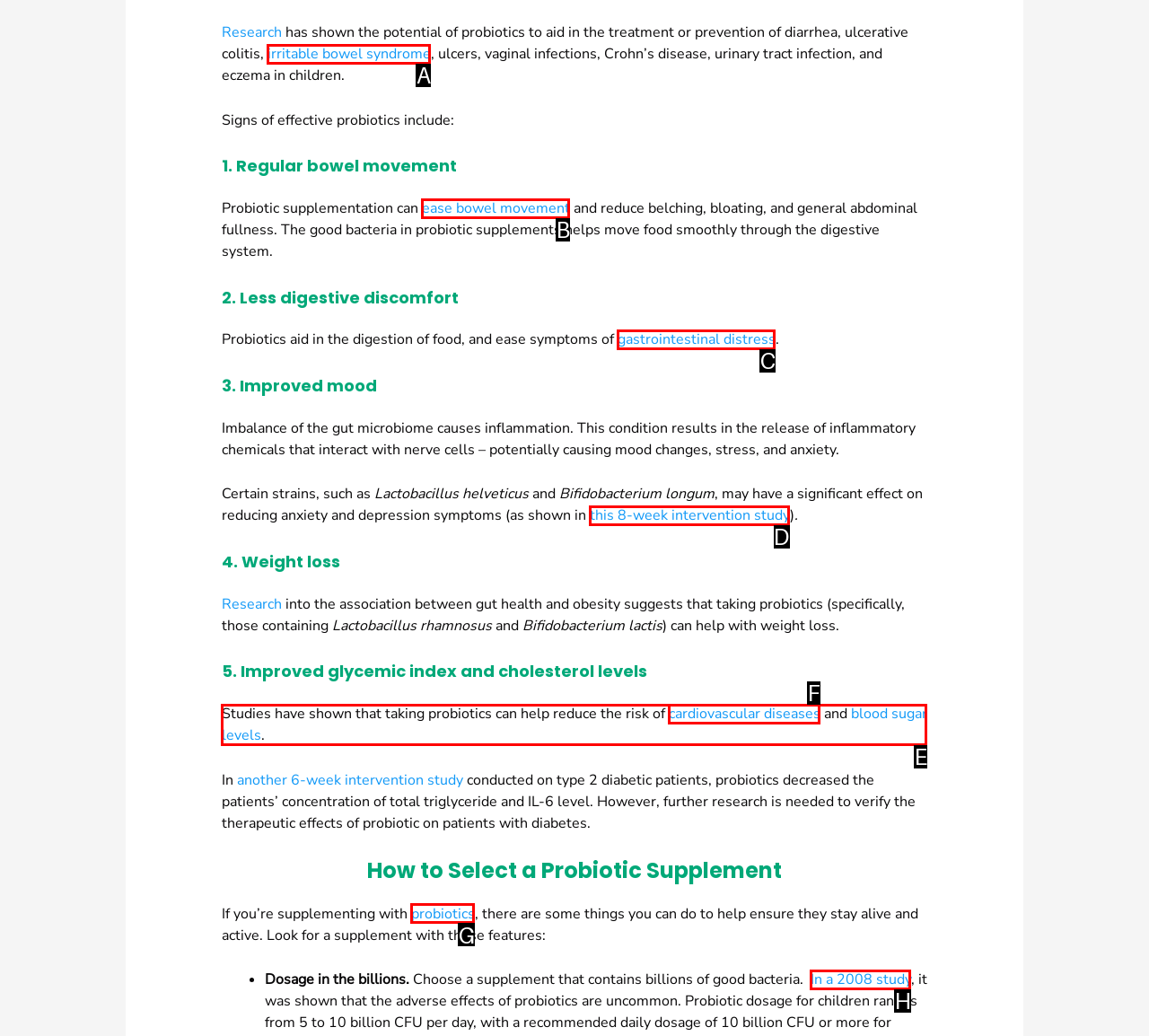Identify the correct option to click in order to complete this task: Explore 'this 8-week intervention study'
Answer with the letter of the chosen option directly.

D